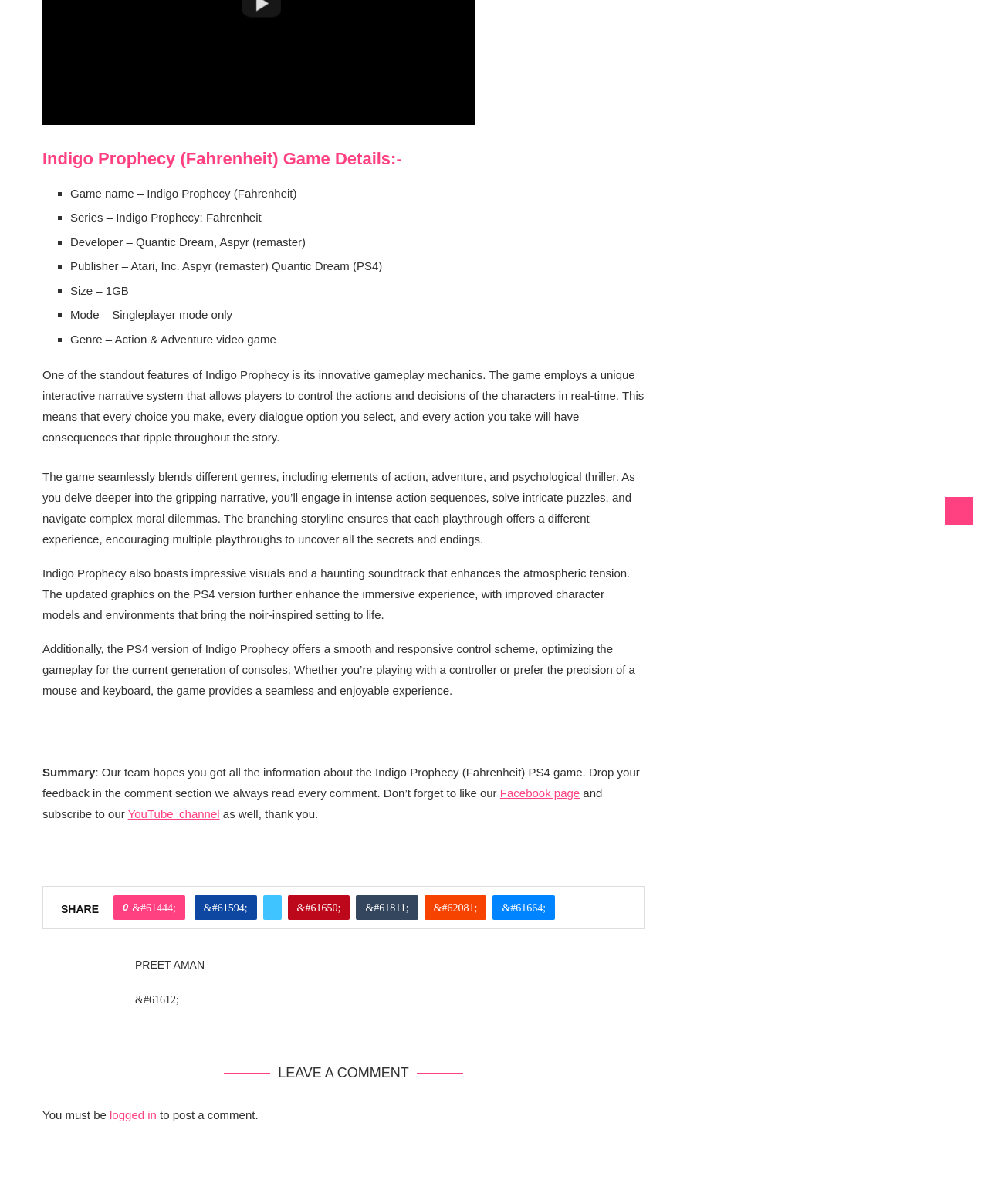Please provide the bounding box coordinate of the region that matches the element description: Tumblr. Coordinates should be in the format (top-left x, top-left y, bottom-right x, bottom-right y) and all values should be between 0 and 1.

[0.36, 0.744, 0.423, 0.764]